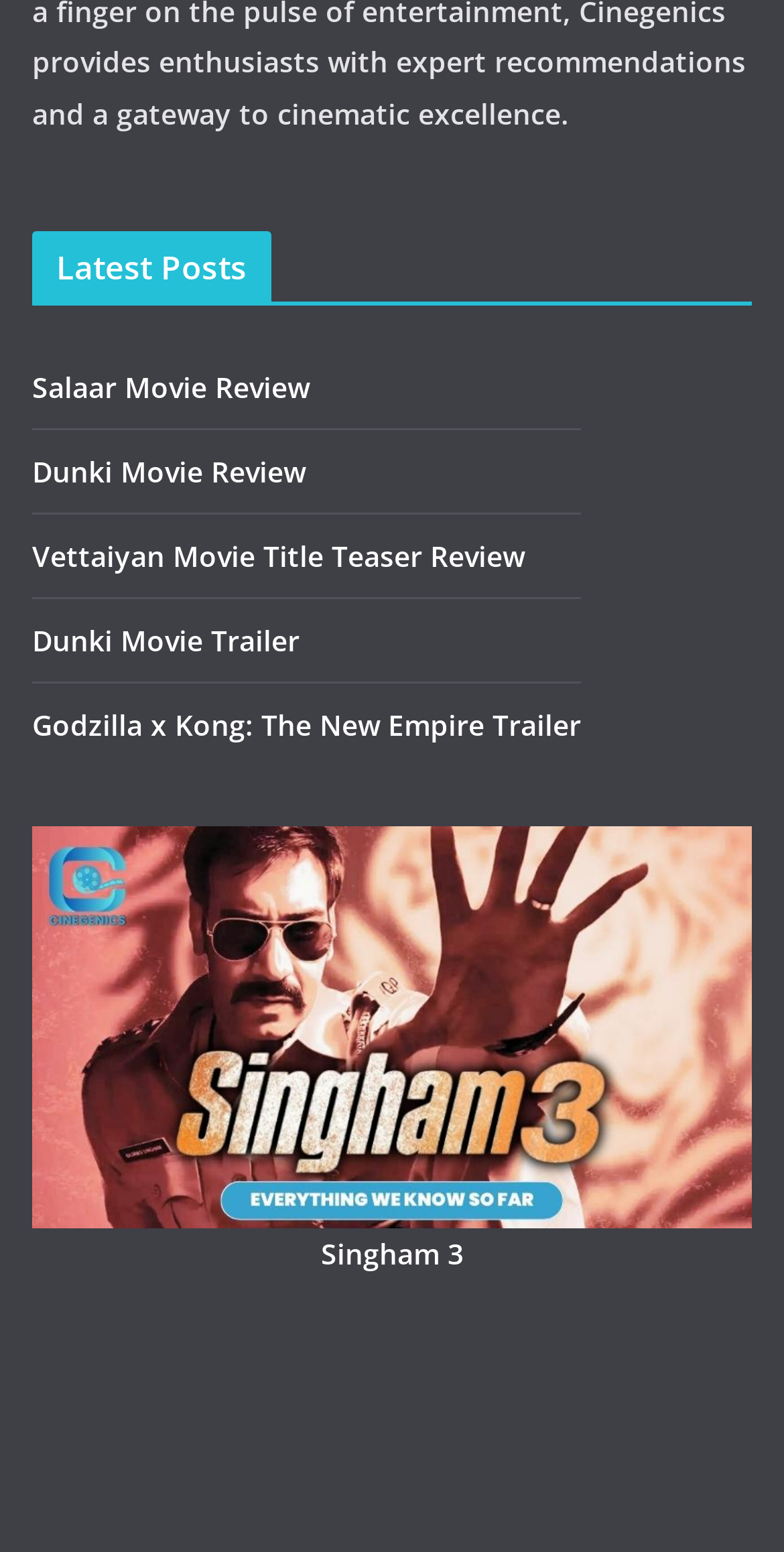What is the title of the second post?
Use the information from the screenshot to give a comprehensive response to the question.

The second link under the 'Latest Posts' heading has the text 'Dunki Movie Review', which is likely the title of the second post.